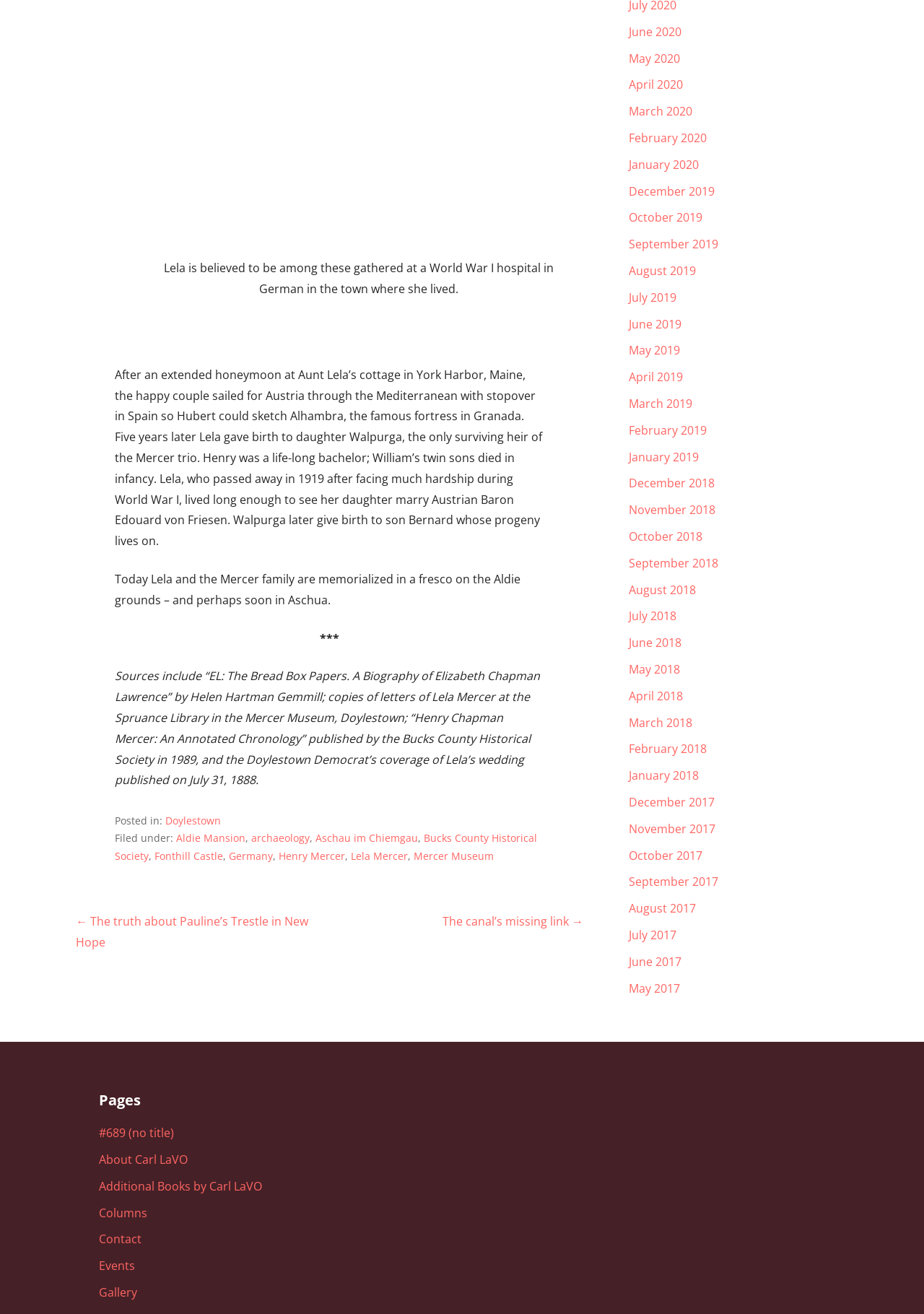Using the description "Lela Mercer", predict the bounding box of the relevant HTML element.

[0.38, 0.646, 0.442, 0.656]